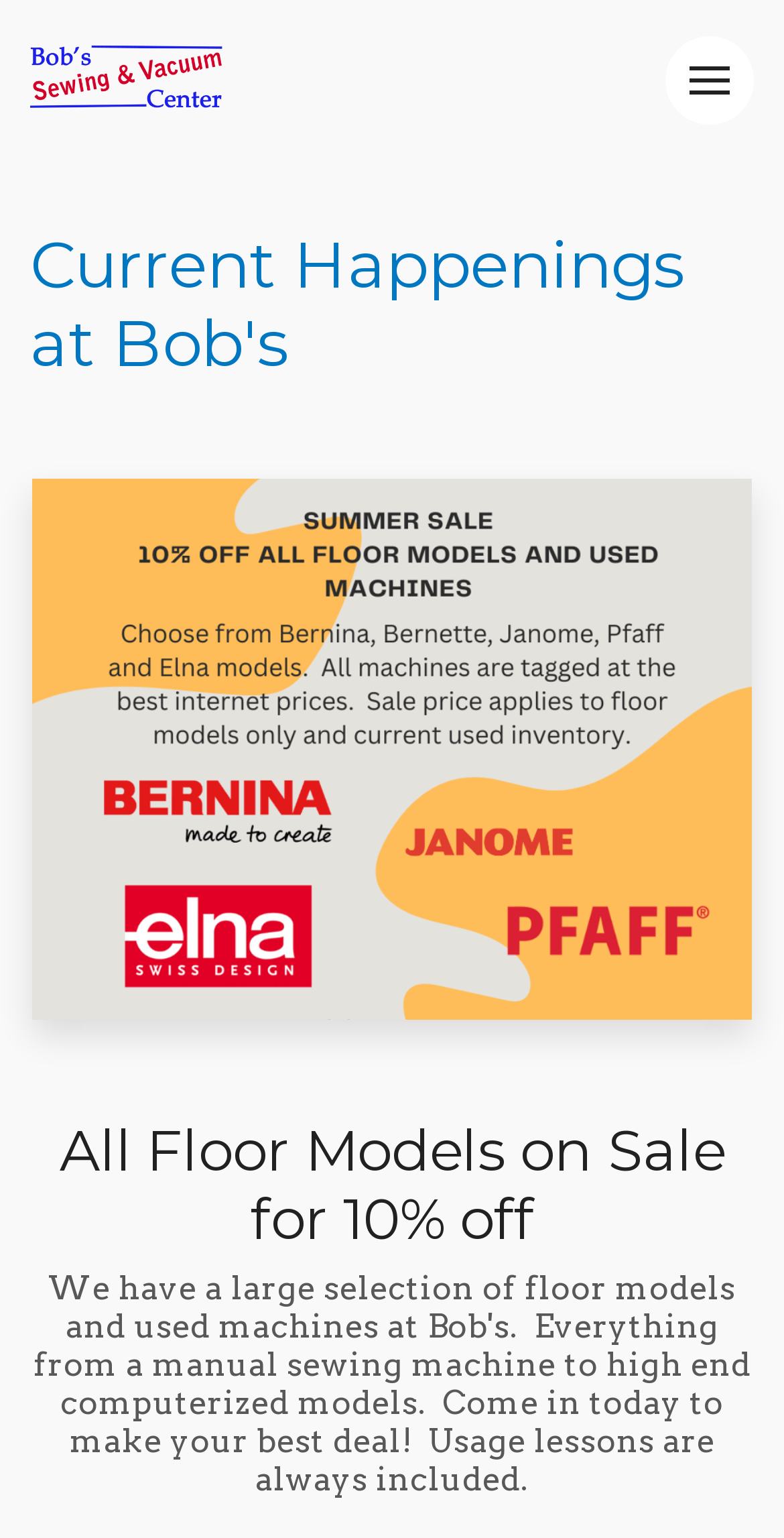What is included with the purchase of a machine?
Please respond to the question with as much detail as possible.

The paragraph 'We have a large selection of floor models and used machines at Bob's... Usage lessons are always included.' indicates that usage lessons are included with the purchase of a machine.